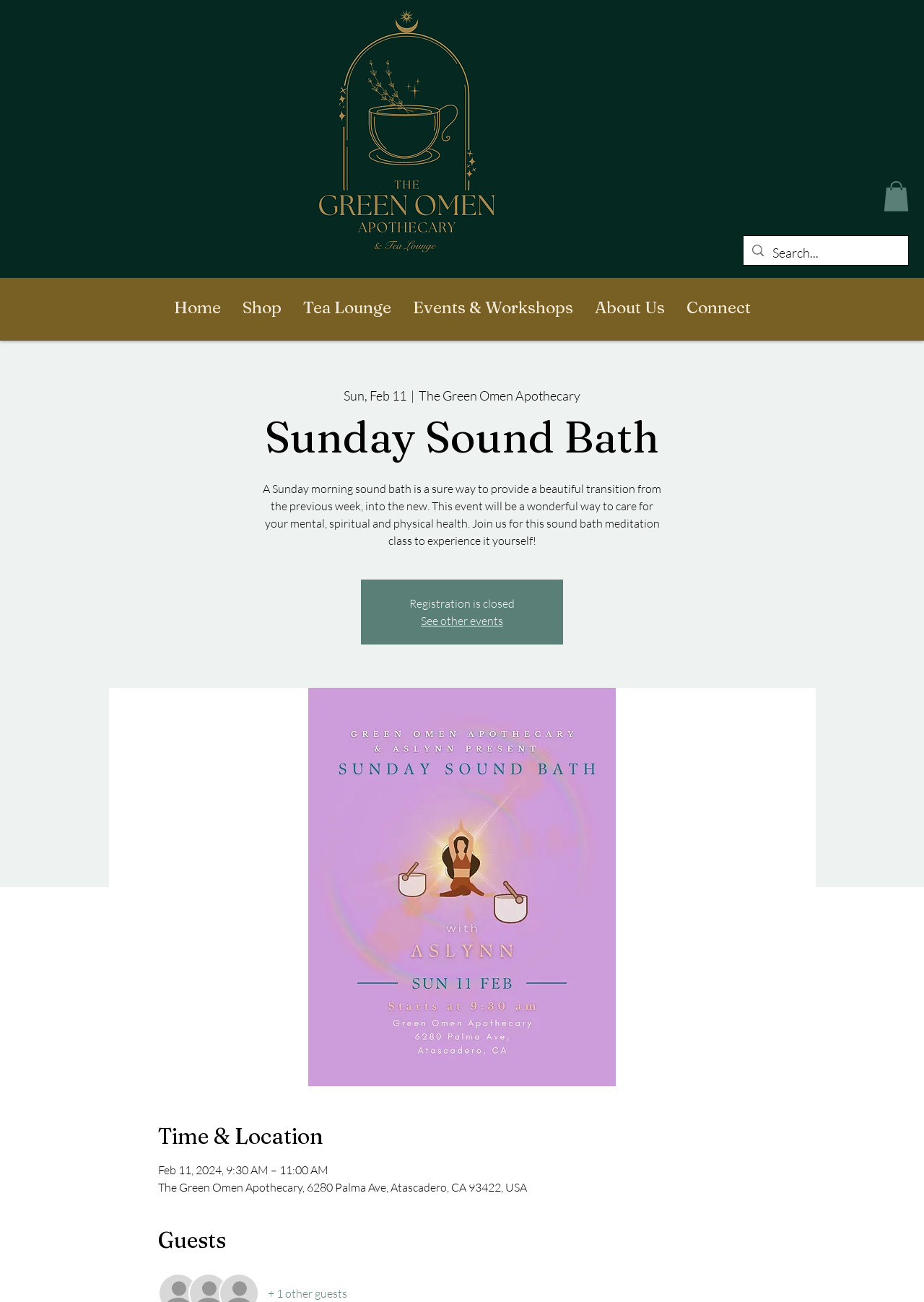Select the bounding box coordinates of the element I need to click to carry out the following instruction: "See other events".

[0.455, 0.471, 0.545, 0.482]